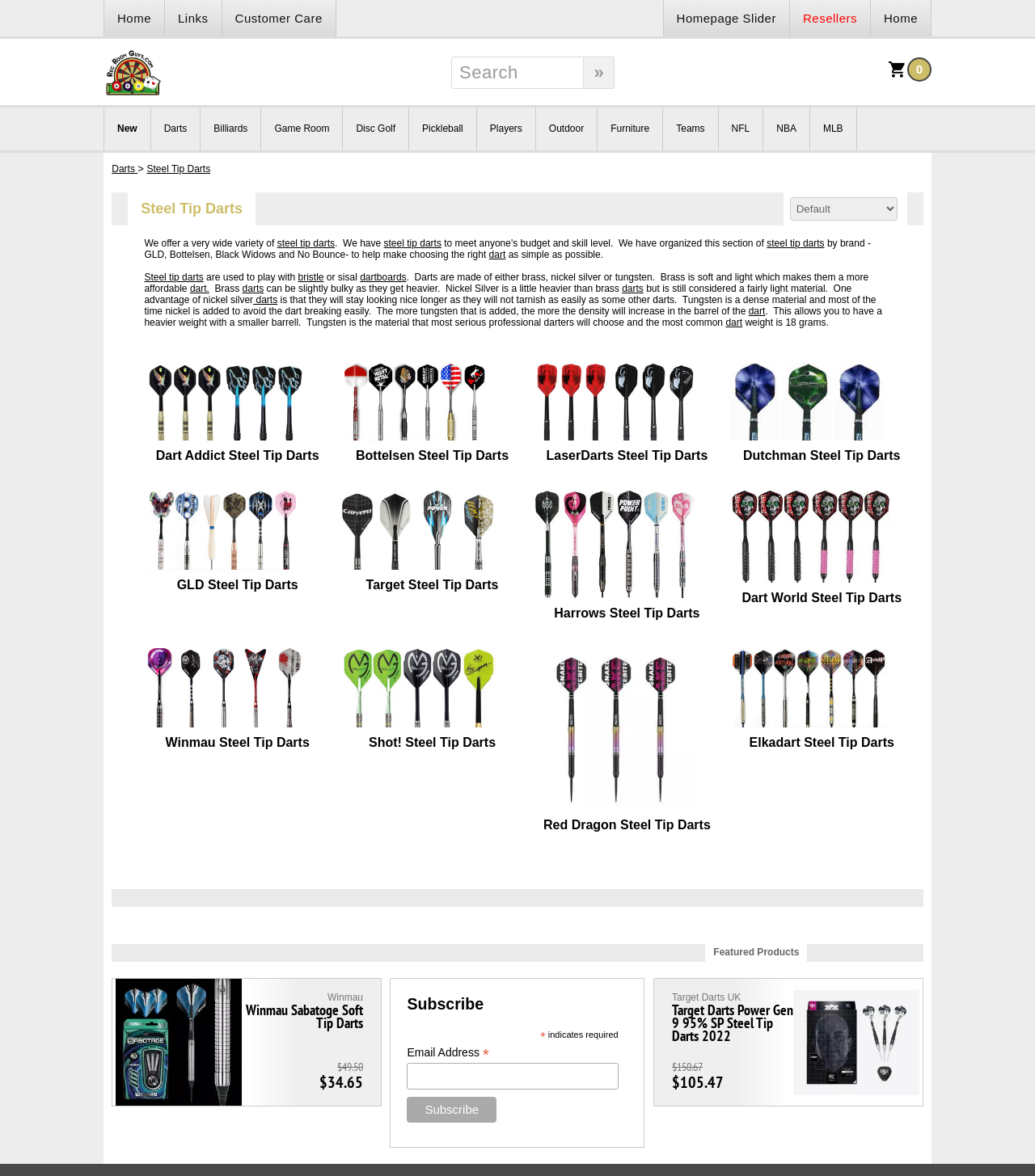Can you show the bounding box coordinates of the region to click on to complete the task described in the instruction: "Go to the 'Steel Tip Darts' category"?

[0.142, 0.139, 0.203, 0.148]